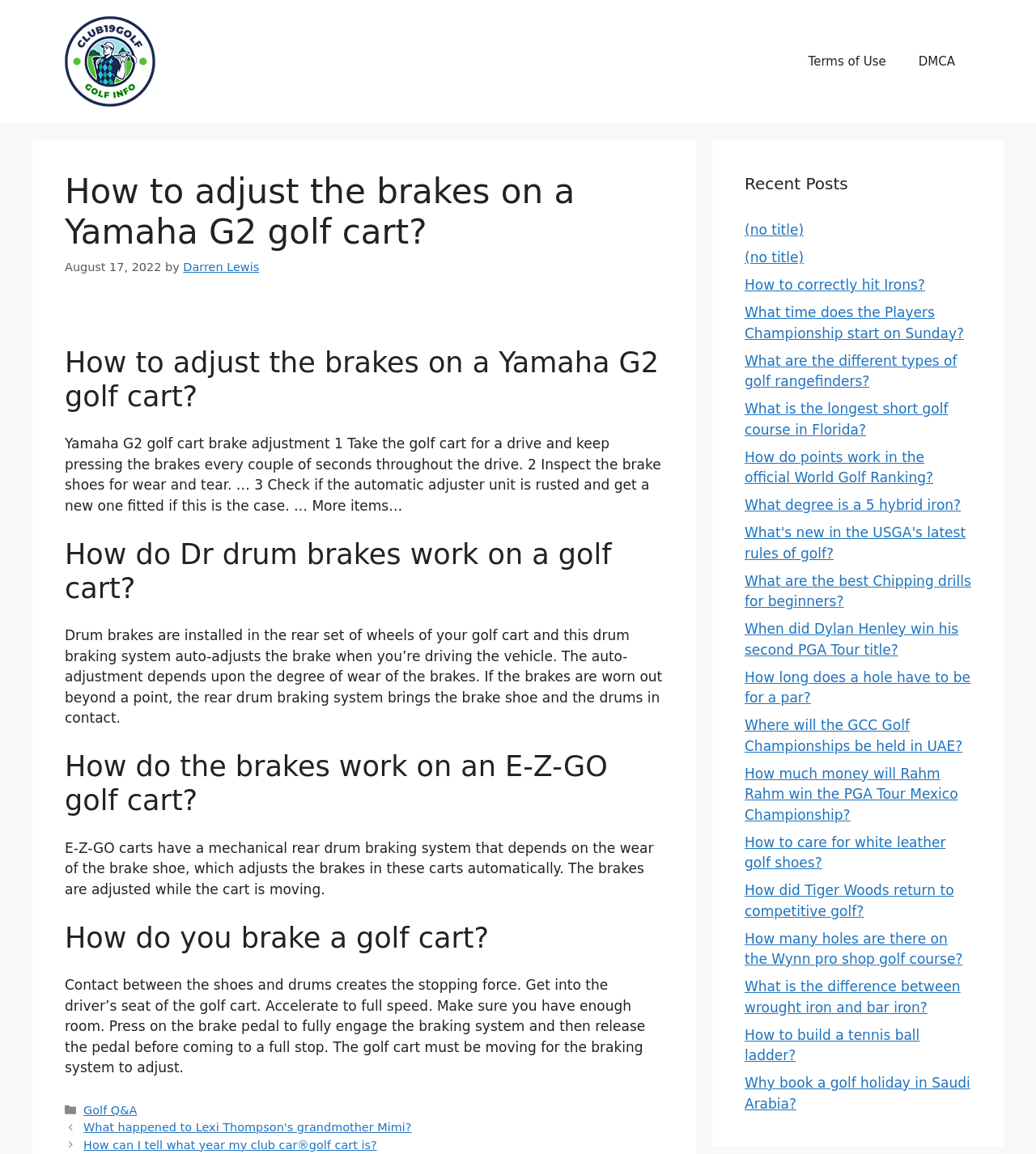Generate a comprehensive description of the webpage content.

This webpage is about golf-related topics, specifically providing answers to various questions about golf carts, brakes, and golfing techniques. At the top of the page, there is a banner with the site's name, "Club19Golf.com", accompanied by a logo image. Below the banner, there is a navigation menu with links to "Terms of Use" and "DMCA".

The main content of the page is divided into sections, each with a heading and a block of text. The first section is titled "How to adjust the brakes on a Yamaha G2 golf cart?" and provides a step-by-step guide on how to adjust the brakes. The text is accompanied by a timestamp indicating when the article was published.

Below this section, there are three more sections, each answering a different question related to golf carts and brakes. The sections are titled "How do Dr drum brakes work on a golf cart?", "How do the brakes work on an E-Z-GO golf cart?", and "How do you brake a golf cart?". Each section provides a detailed explanation of the topic.

On the right-hand side of the page, there is a complementary section titled "Recent Posts" that lists 15 links to other golf-related articles. The links are arranged in a vertical column, with each link displaying the title of the article.

At the bottom of the page, there are navigation links to previous and next posts, allowing users to navigate through the site's content.